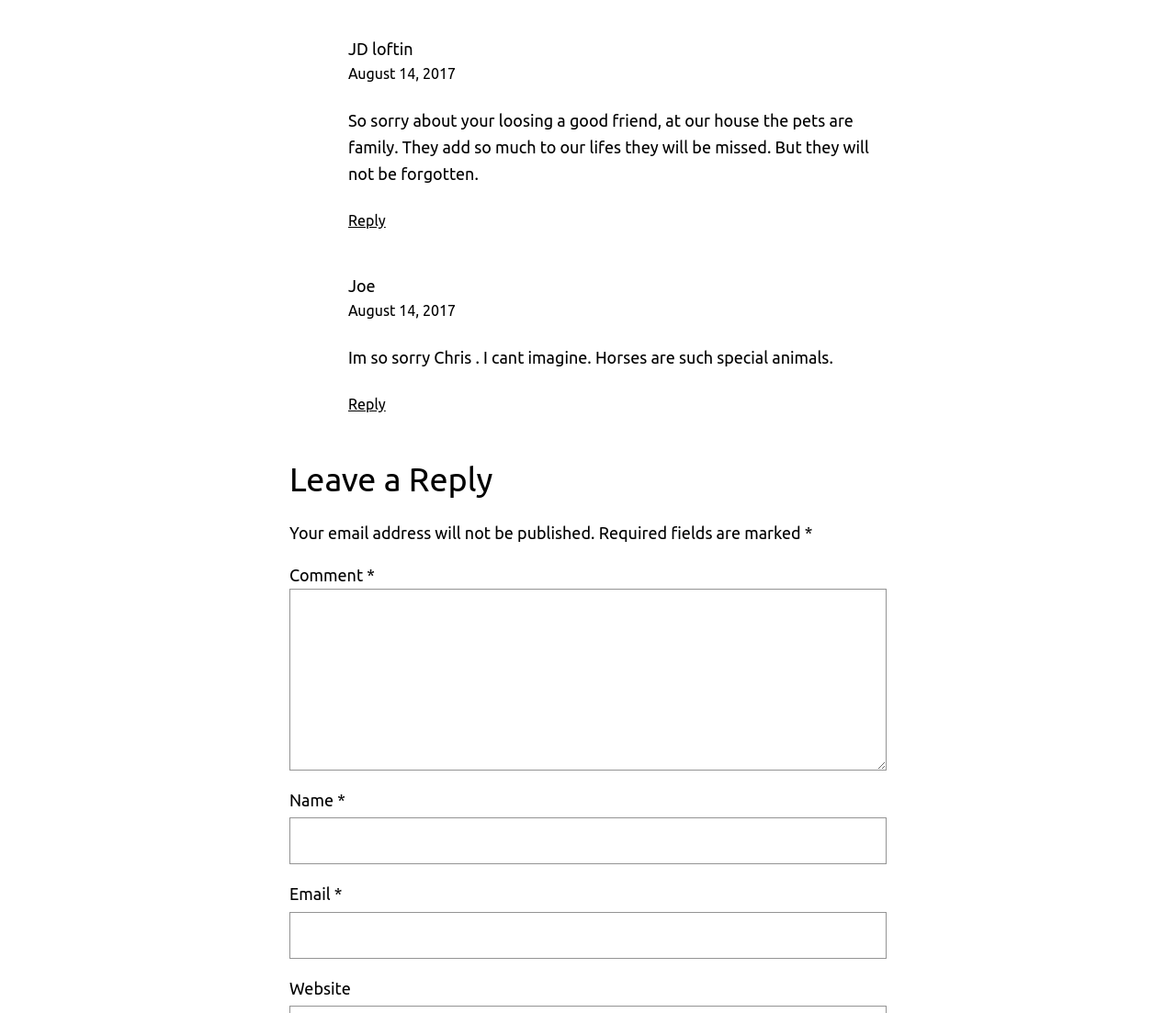Find the bounding box coordinates for the HTML element described as: "parent_node: Comment * name="comment"". The coordinates should consist of four float values between 0 and 1, i.e., [left, top, right, bottom].

[0.246, 0.581, 0.754, 0.761]